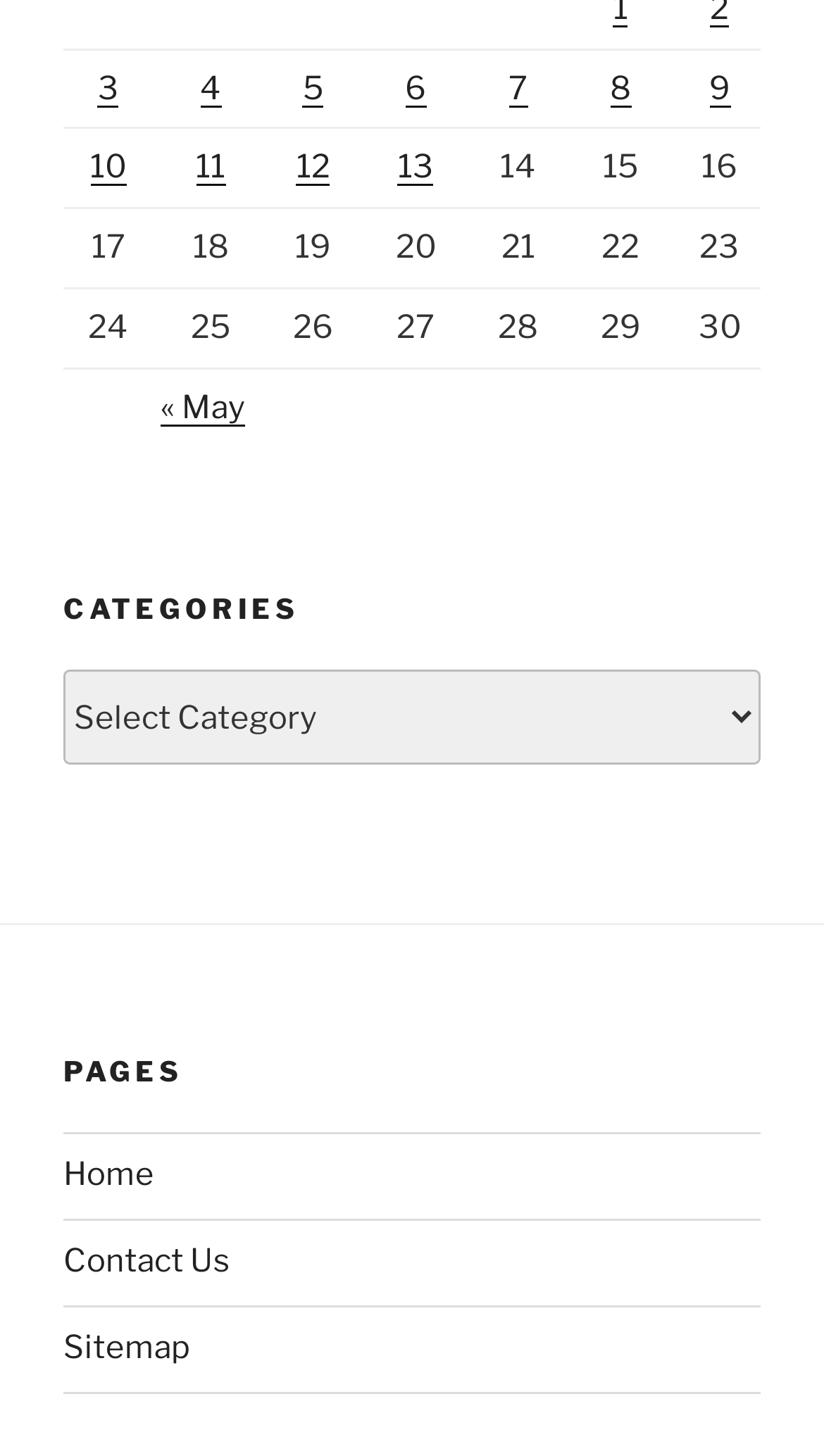Identify the bounding box coordinates of the region that needs to be clicked to carry out this instruction: "Select a category". Provide these coordinates as four float numbers ranging from 0 to 1, i.e., [left, top, right, bottom].

[0.077, 0.46, 0.923, 0.525]